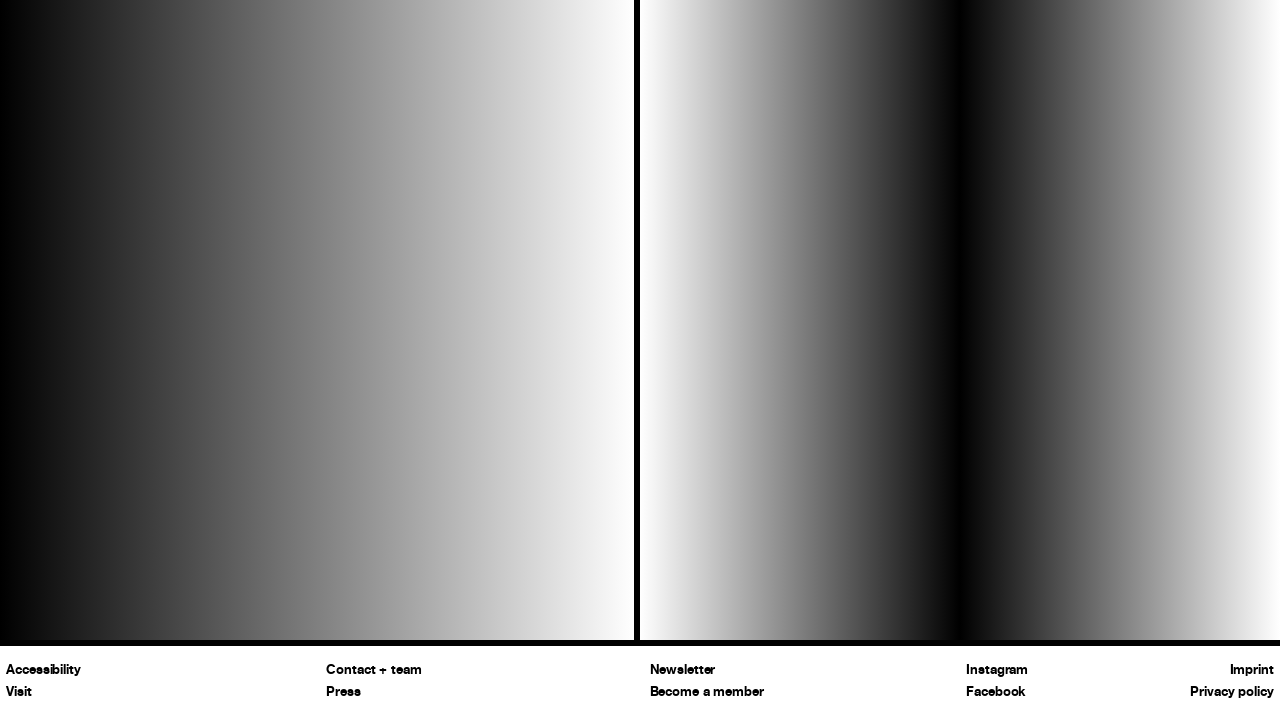Locate the UI element that matches the description Contact + team in the webpage screenshot. Return the bounding box coordinates in the format (top-left x, top-left y, bottom-right x, bottom-right y), with values ranging from 0 to 1.

[0.255, 0.935, 0.329, 0.953]